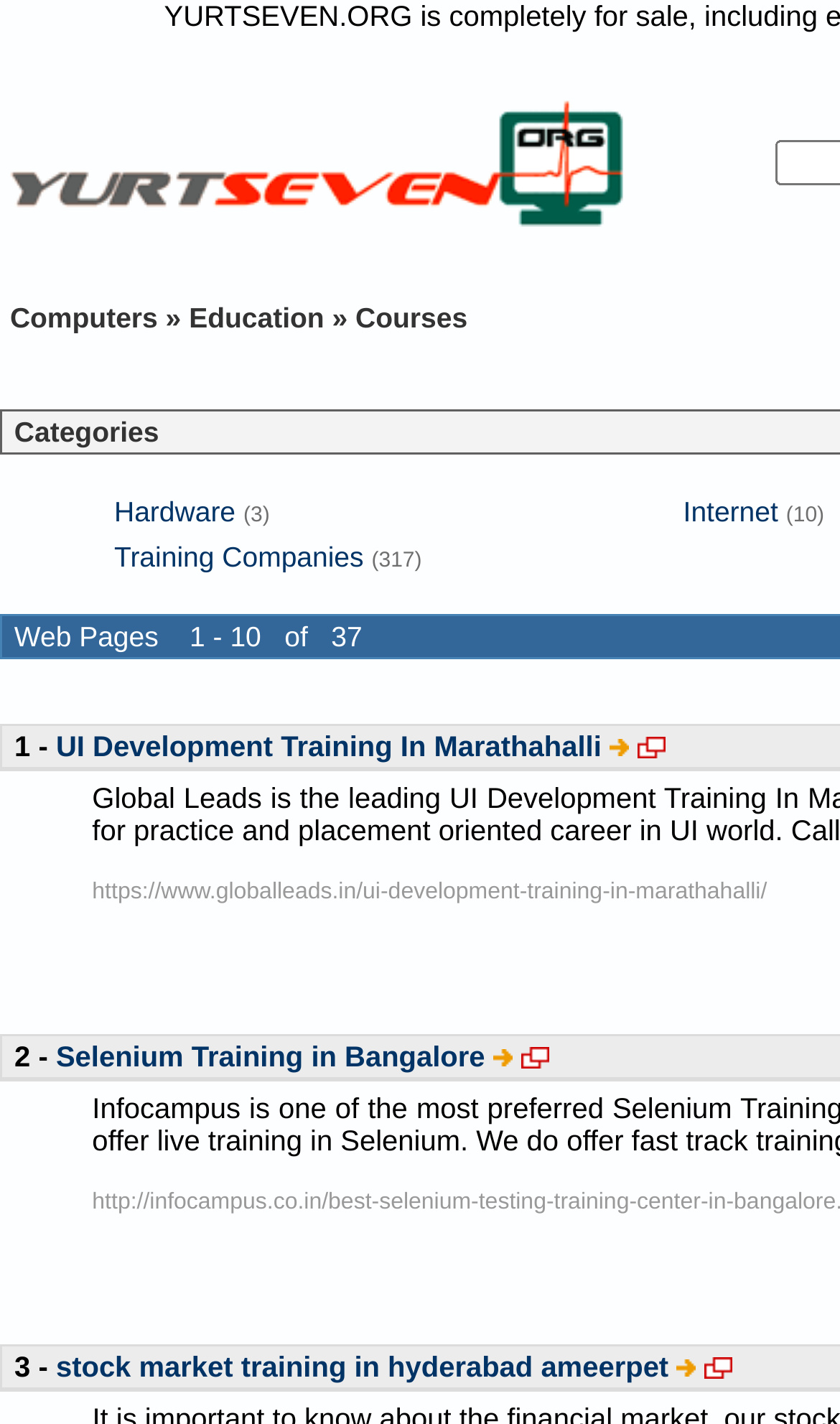Indicate the bounding box coordinates of the clickable region to achieve the following instruction: "click on the link to www.yurtseven.org."

[0.0, 0.051, 0.923, 0.125]